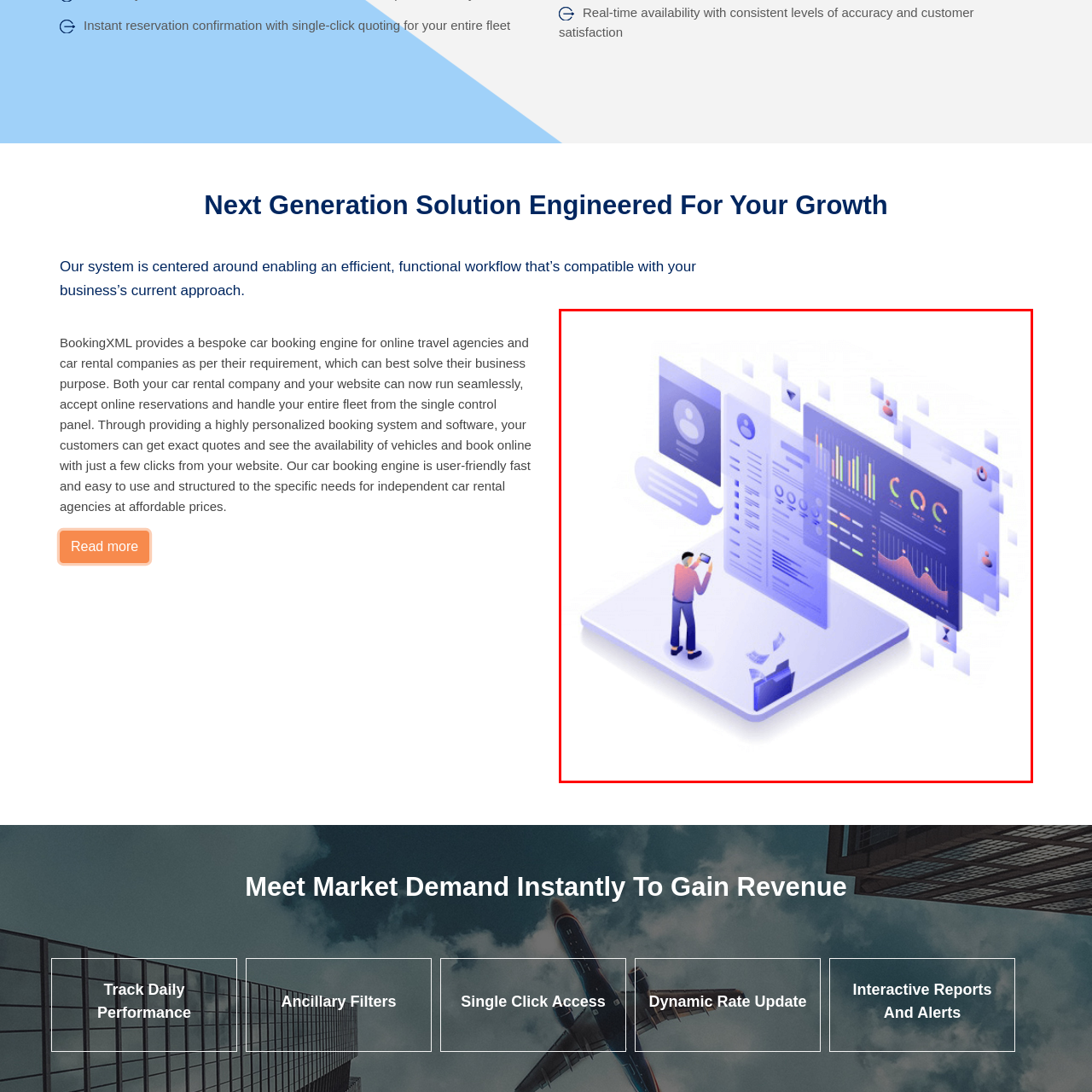Analyze the content inside the red box, What is the purpose of the workspace layout? Provide a short answer using a single word or phrase.

To provide usability and efficiency